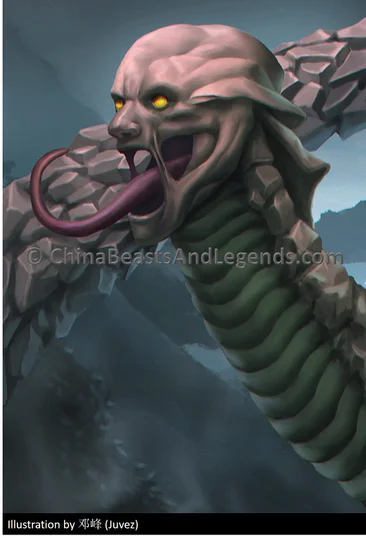Create an exhaustive description of the image.

This captivating illustration portrays a Mountain God from the "Classic of the Mountains," an ancient Chinese text. The figure features a grotesque combination of human and serpent characteristics: a human-like head with glowing yellow eyes, combined with a long, scaled body reminiscent of a snake. The god's mouth is open wide, revealing a long, forked tongue, conveying a sense of power and fierceness. This imaginative representation reflects the mythos surrounding the Mountain Gods, who are said to inhabit the First Mountain System to the North, specifically from Chuan Hu Mountain to Di Mountain. Each deity in this ancient lore possesses the body of a serpent and the face of a human, embodying the mystique and reverence tied to nature in Chinese mythology. The artwork, created by the artist Juvez, captures the ethereal atmosphere of the mountainous landscape, enhancing the supernatural presence of this figure. The image serves as a visual exploration of the rich cultural heritage and folklore surrounding these mythical beings.